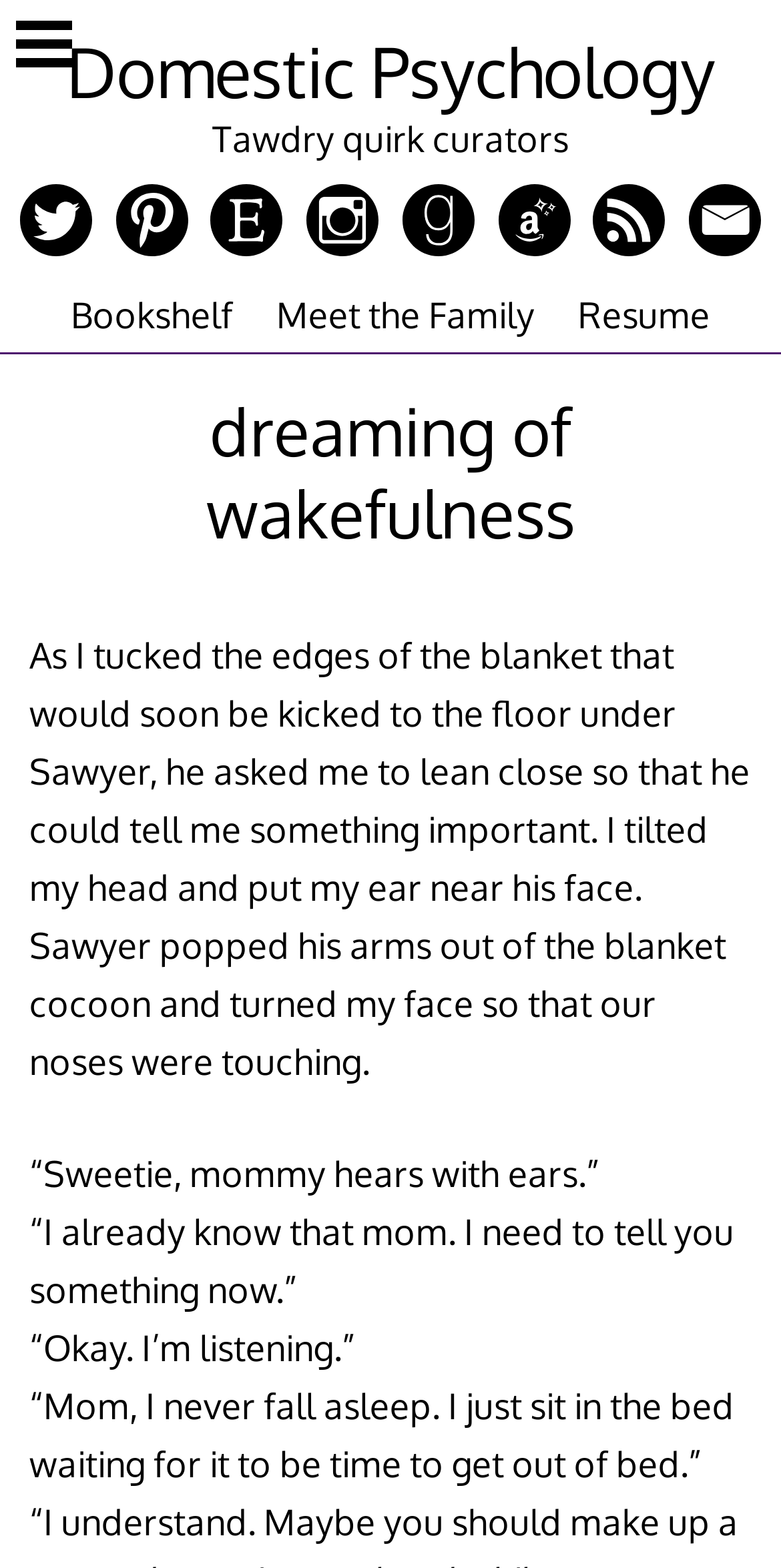How many images are associated with the links?
By examining the image, provide a one-word or phrase answer.

10